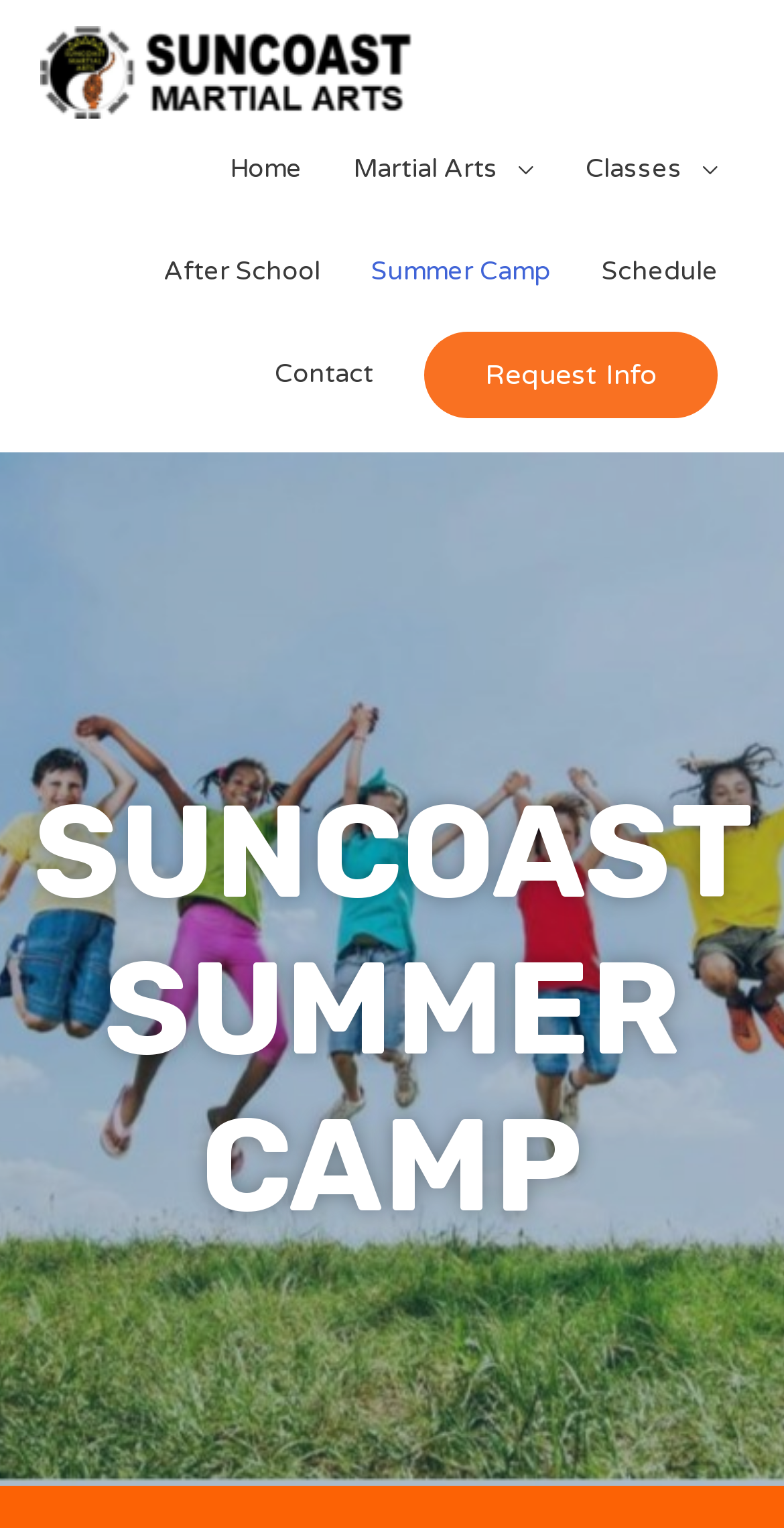Determine the main heading of the webpage and generate its text.

SUNCOAST SUMMER CAMP